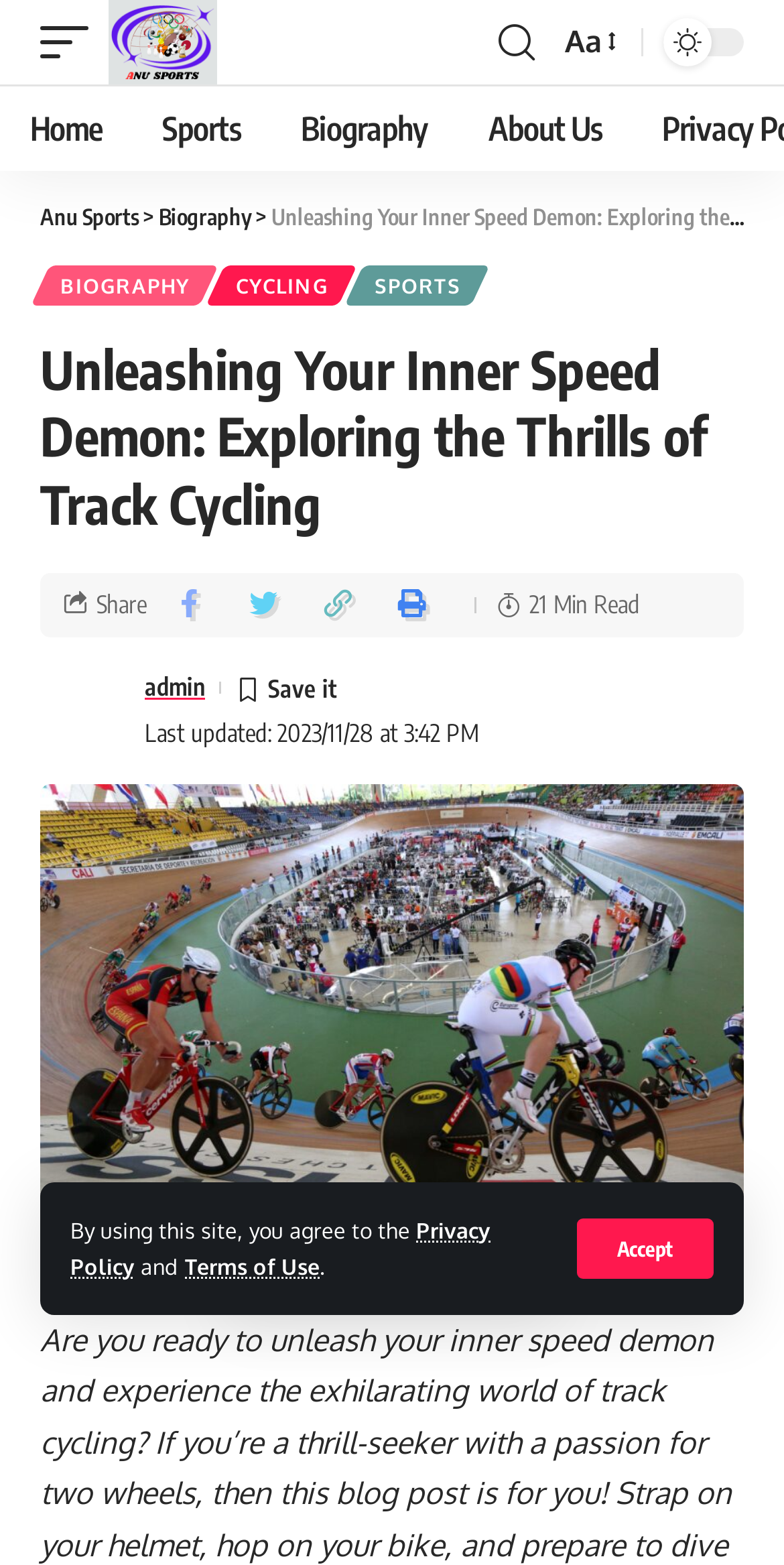Bounding box coordinates are specified in the format (top-left x, top-left y, bottom-right x, bottom-right y). All values are floating point numbers bounded between 0 and 1. Please provide the bounding box coordinate of the region this sentence describes: Sports

[0.169, 0.055, 0.346, 0.109]